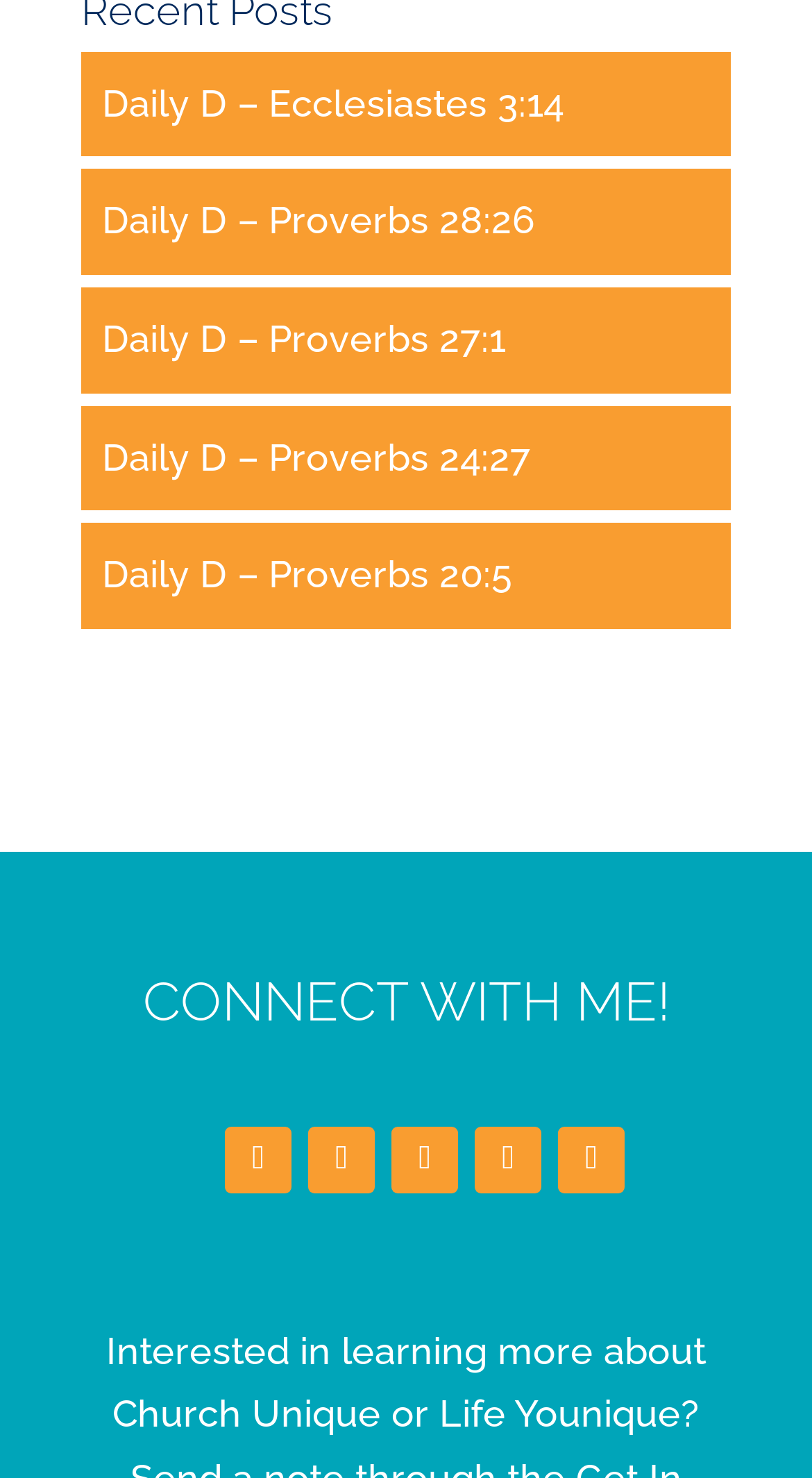Answer the following inquiry with a single word or phrase:
What is the first daily devotional title?

Ecclesiastes 3:14